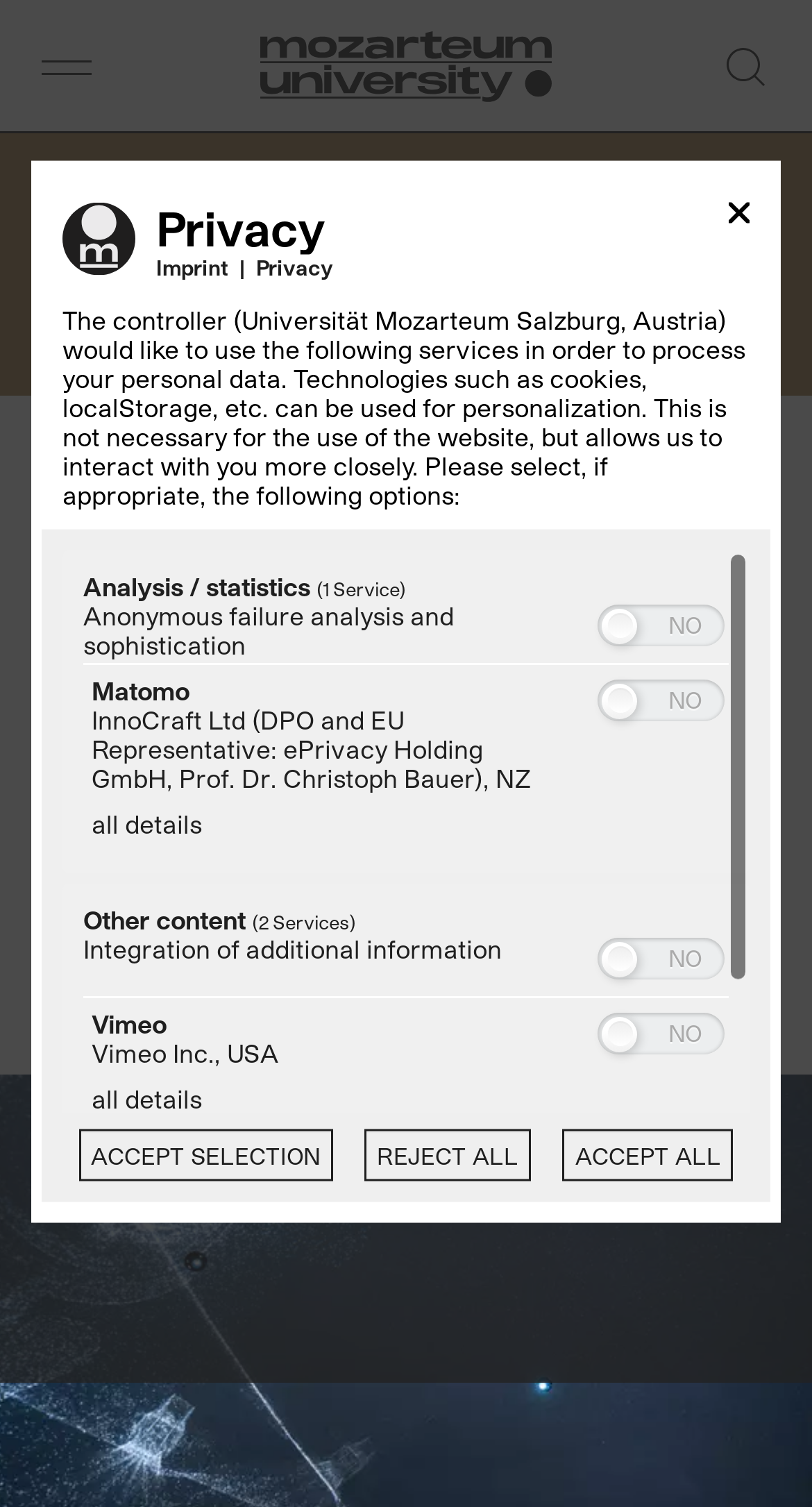Highlight the bounding box coordinates of the element that should be clicked to carry out the following instruction: "Click the 'Show menu' button". The coordinates must be given as four float numbers ranging from 0 to 1, i.e., [left, top, right, bottom].

[0.01, 0.014, 0.154, 0.075]